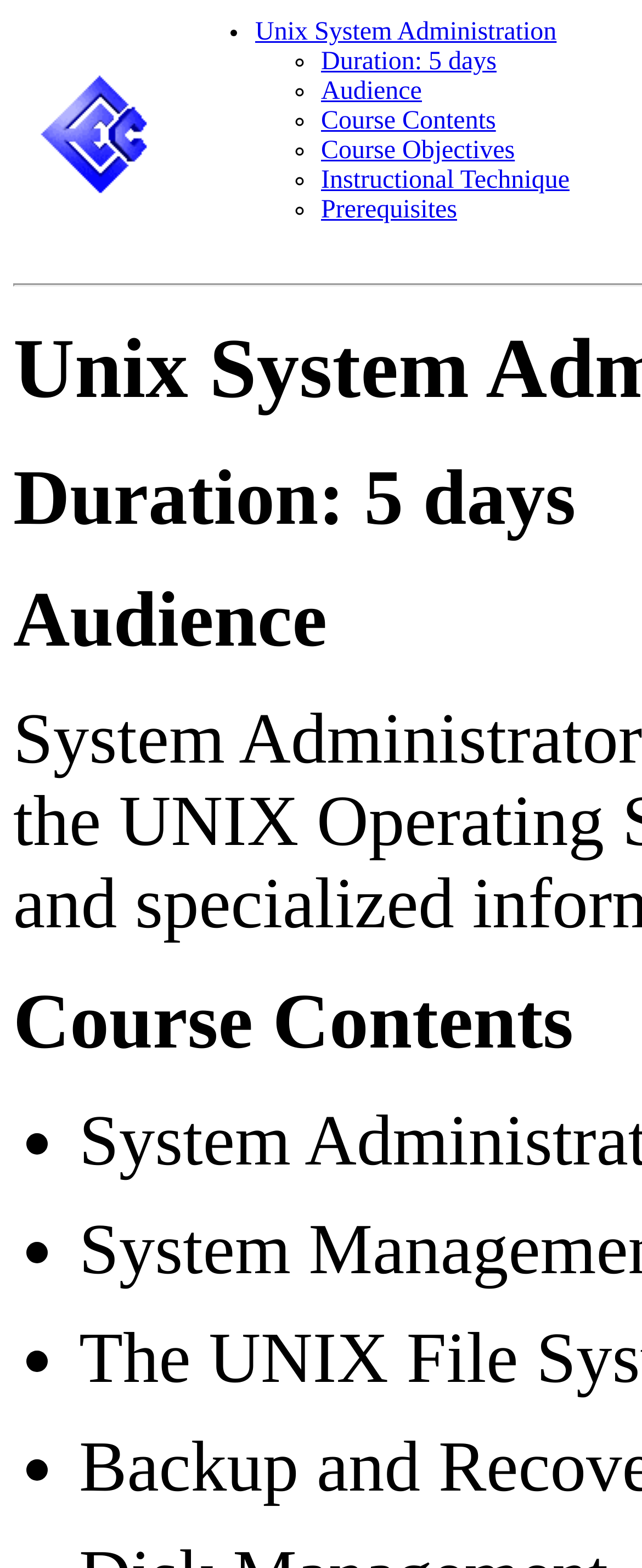Find the bounding box coordinates of the element to click in order to complete this instruction: "check Duration: 5 days". The bounding box coordinates must be four float numbers between 0 and 1, denoted as [left, top, right, bottom].

[0.5, 0.03, 0.773, 0.048]